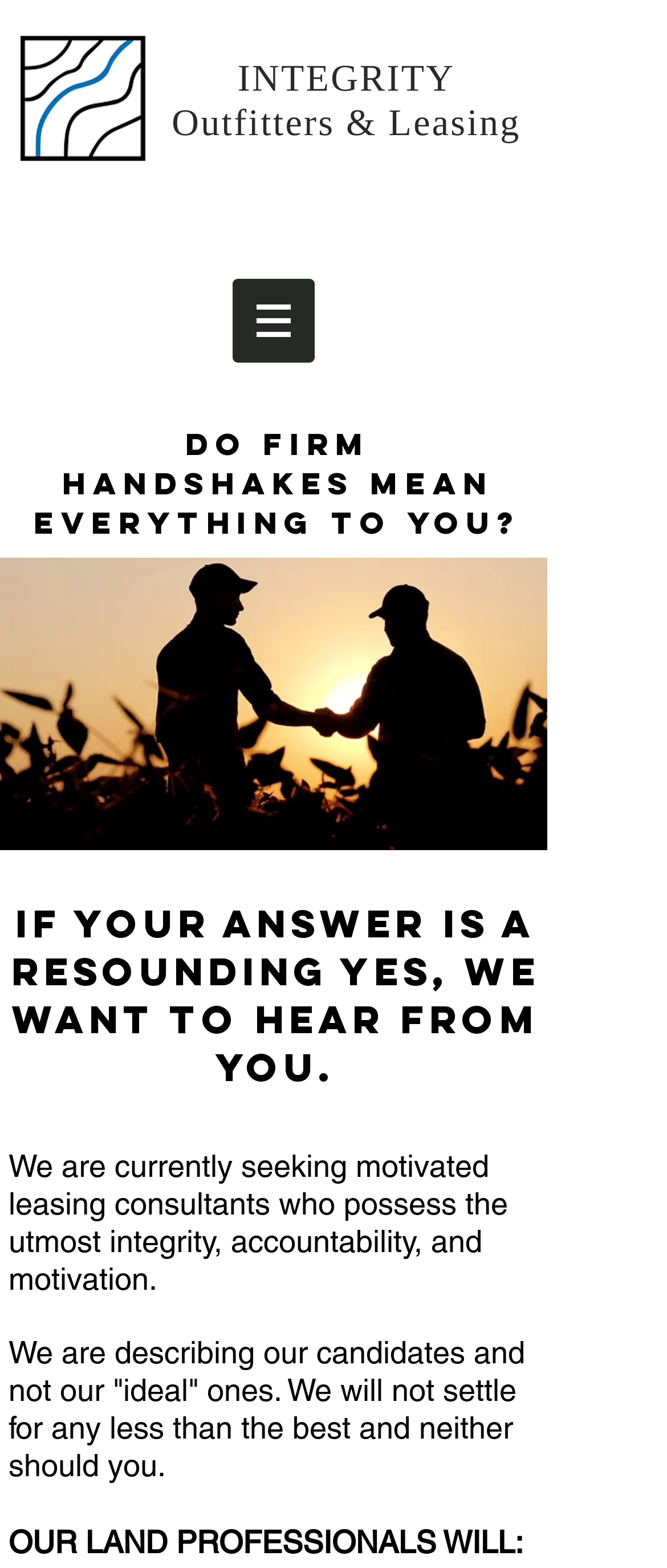What is the section title below the main job description?
Give a thorough and detailed response to the question.

By looking at the StaticText element with the description 'OUR LAND PROFESSIONALS', we can determine that this is the section title below the main job description.